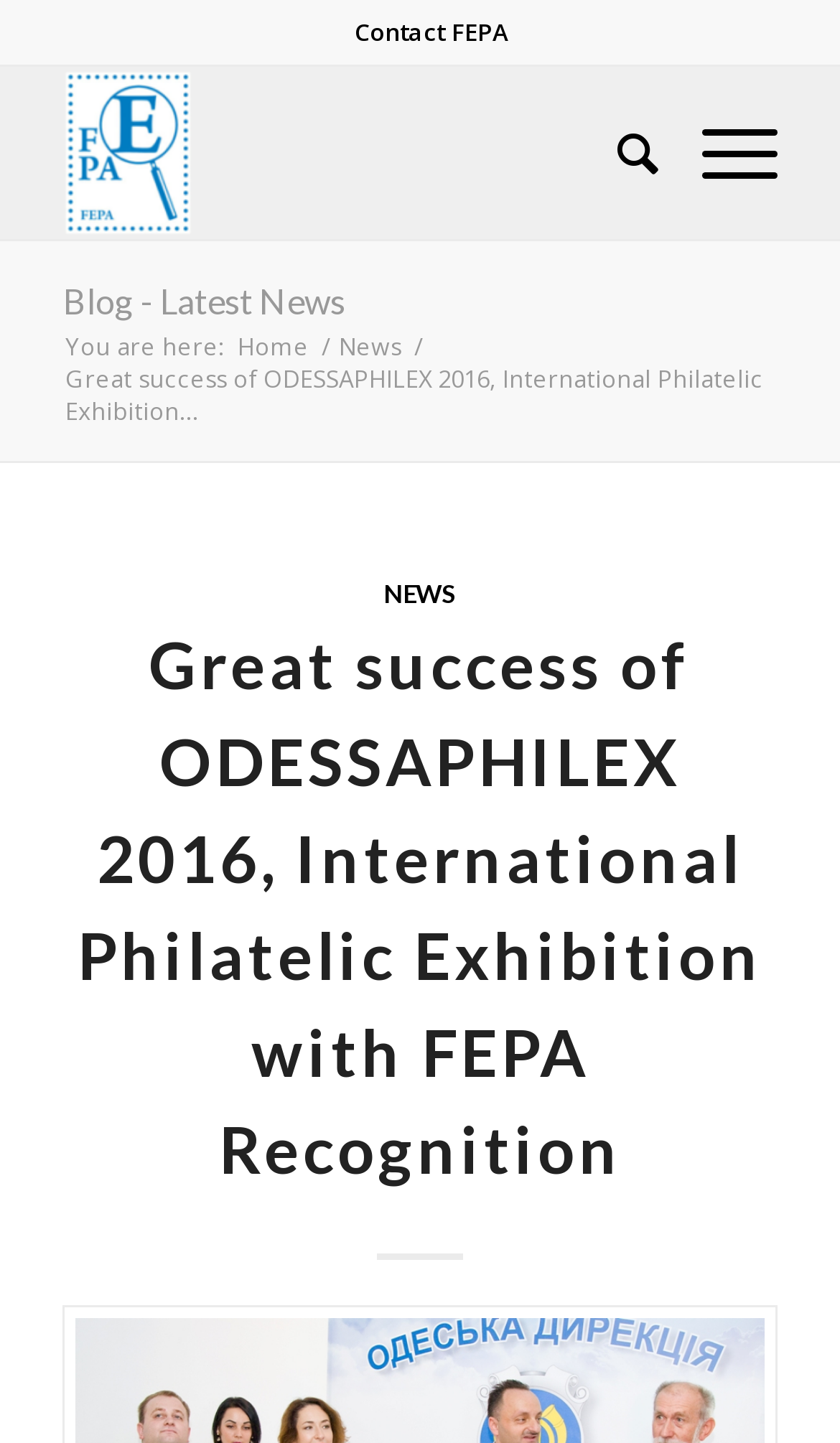What is the organization that recognized the exhibition?
Using the image as a reference, answer the question with a short word or phrase.

FEPA